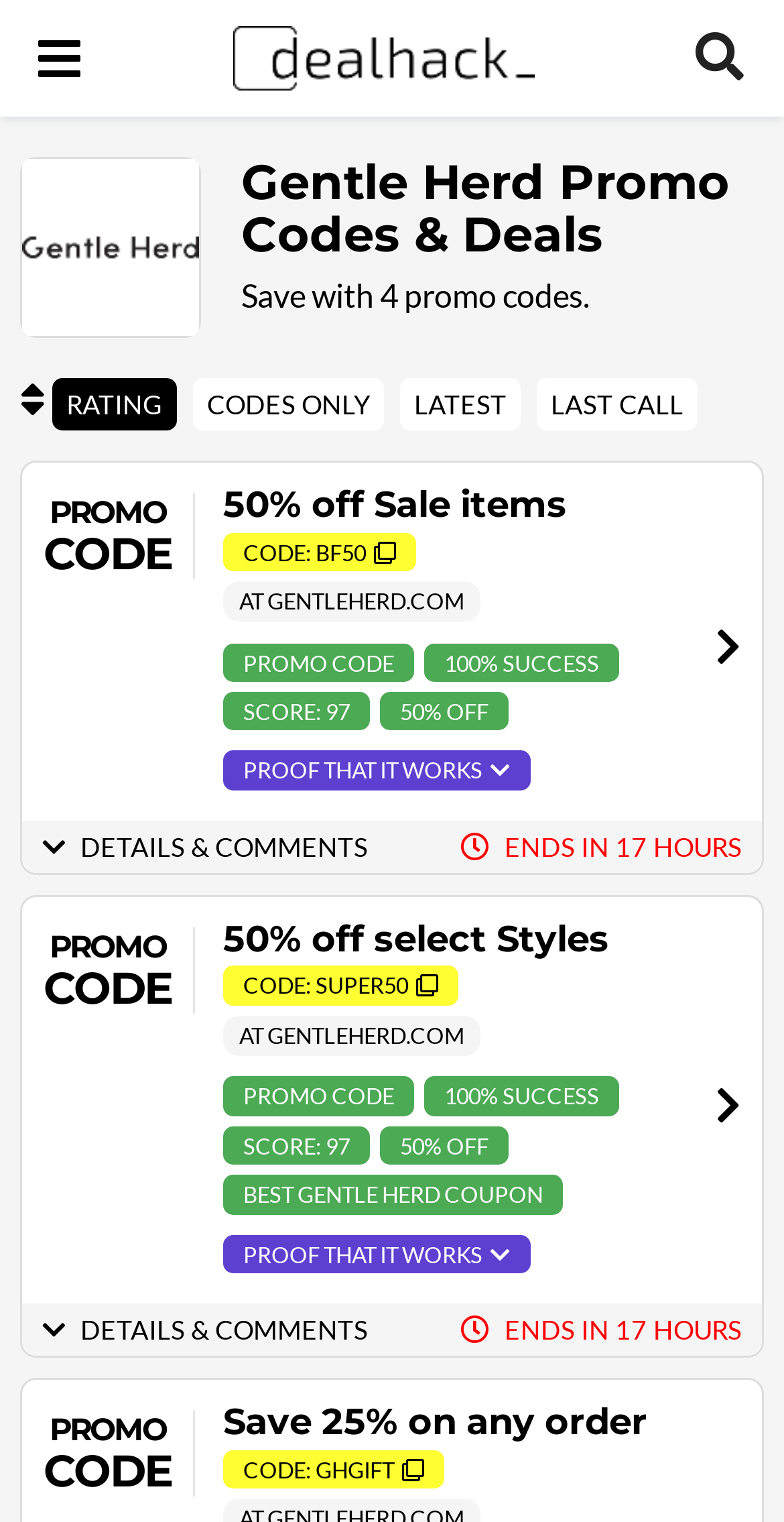Identify the bounding box coordinates of the region that needs to be clicked to carry out this instruction: "Sort promo codes by rating". Provide these coordinates as four float numbers ranging from 0 to 1, i.e., [left, top, right, bottom].

[0.067, 0.248, 0.226, 0.283]